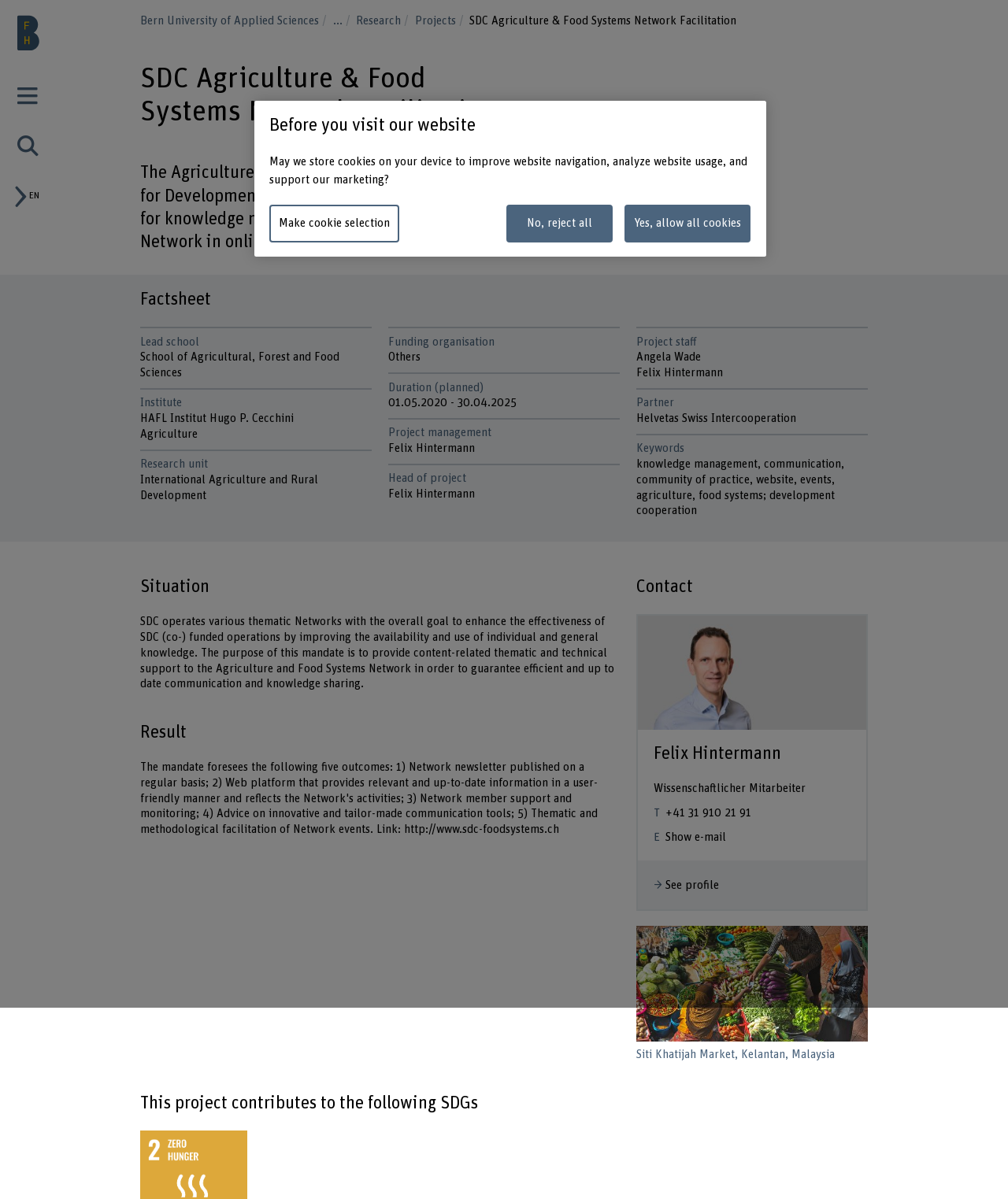Please give a one-word or short phrase response to the following question: 
What is the name of the university facilitating the Agriculture & Food Systems Network?

Bern University of Applied Sciences